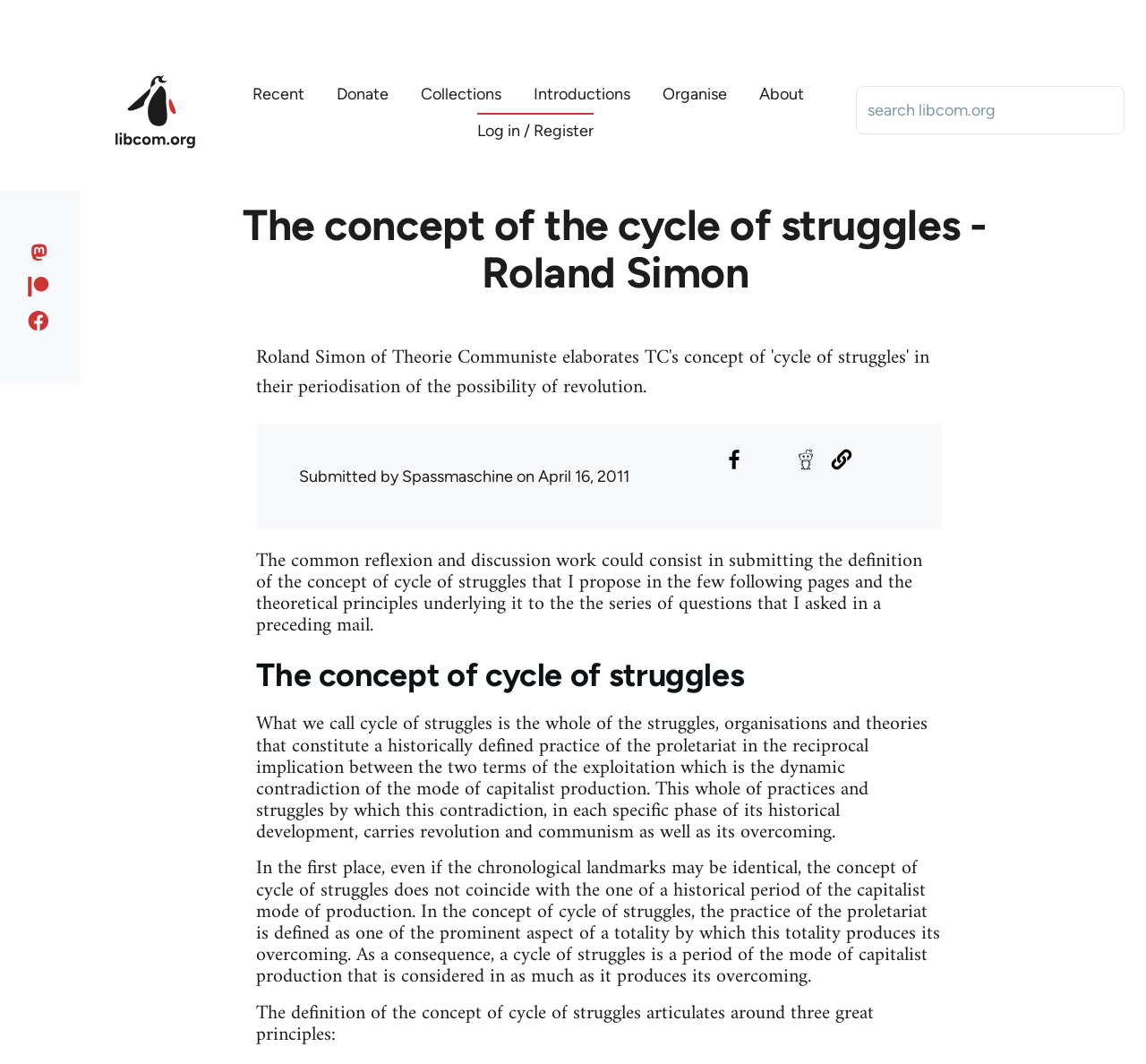Please provide a one-word or short phrase answer to the question:
What is the purpose of the 'Share to Facebook' link?

To share the article on Facebook